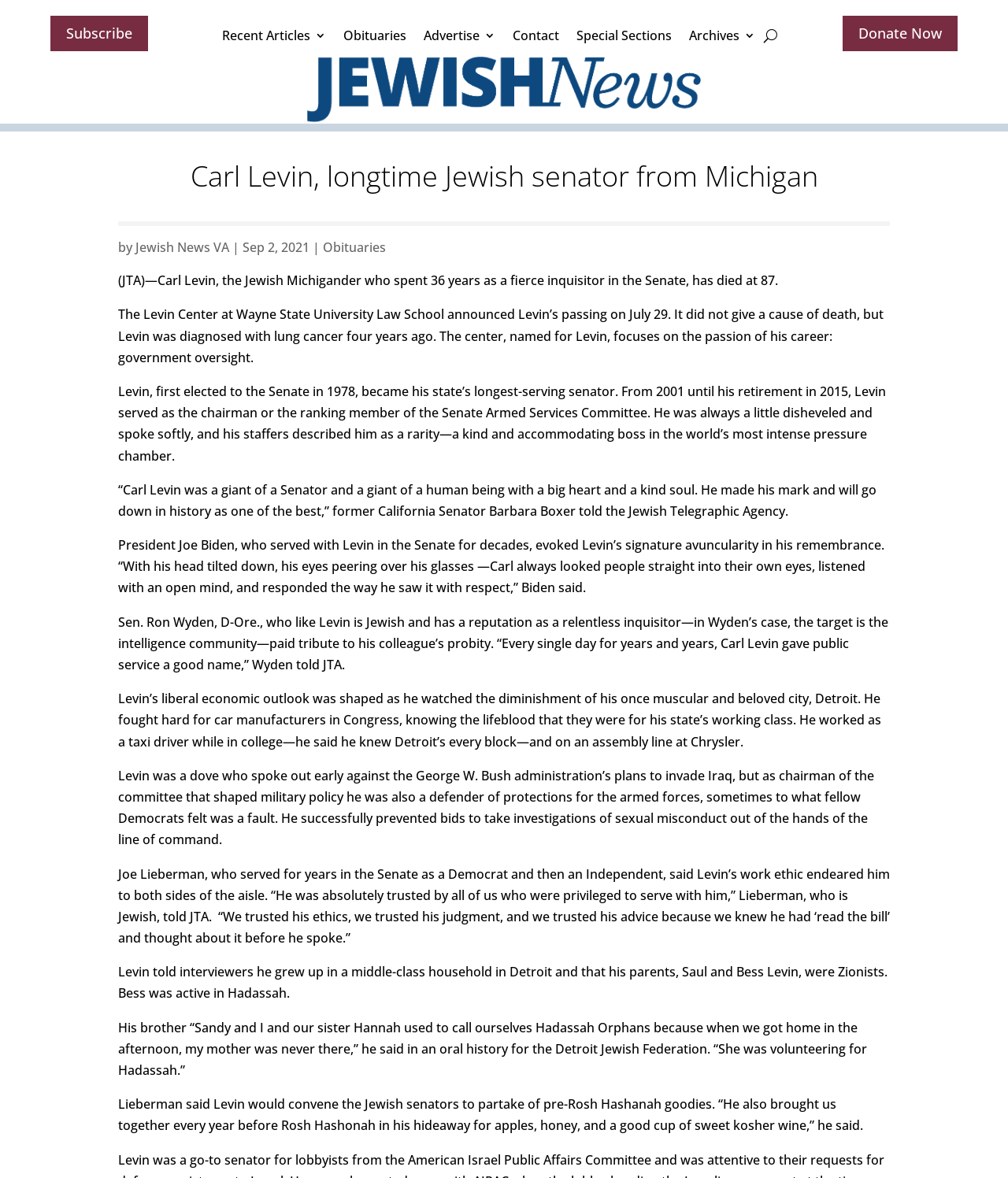Find the bounding box coordinates of the clickable region needed to perform the following instruction: "Subscribe to the newsletter". The coordinates should be provided as four float numbers between 0 and 1, i.e., [left, top, right, bottom].

[0.05, 0.013, 0.147, 0.044]